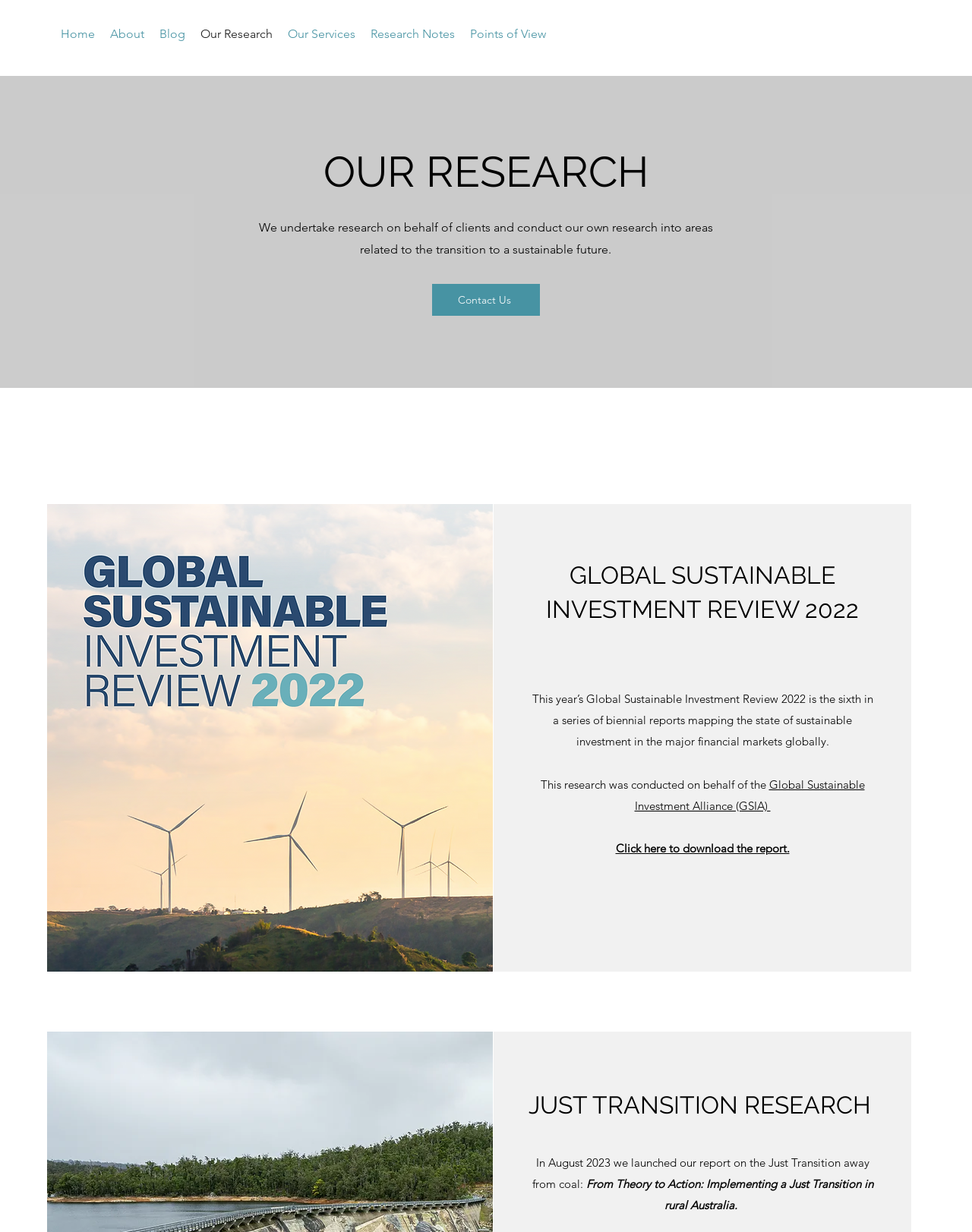What is the topic of the report mentioned in the 'JUST TRANSITION RESEARCH' section?
Using the information from the image, give a concise answer in one word or a short phrase.

Just Transition away from coal